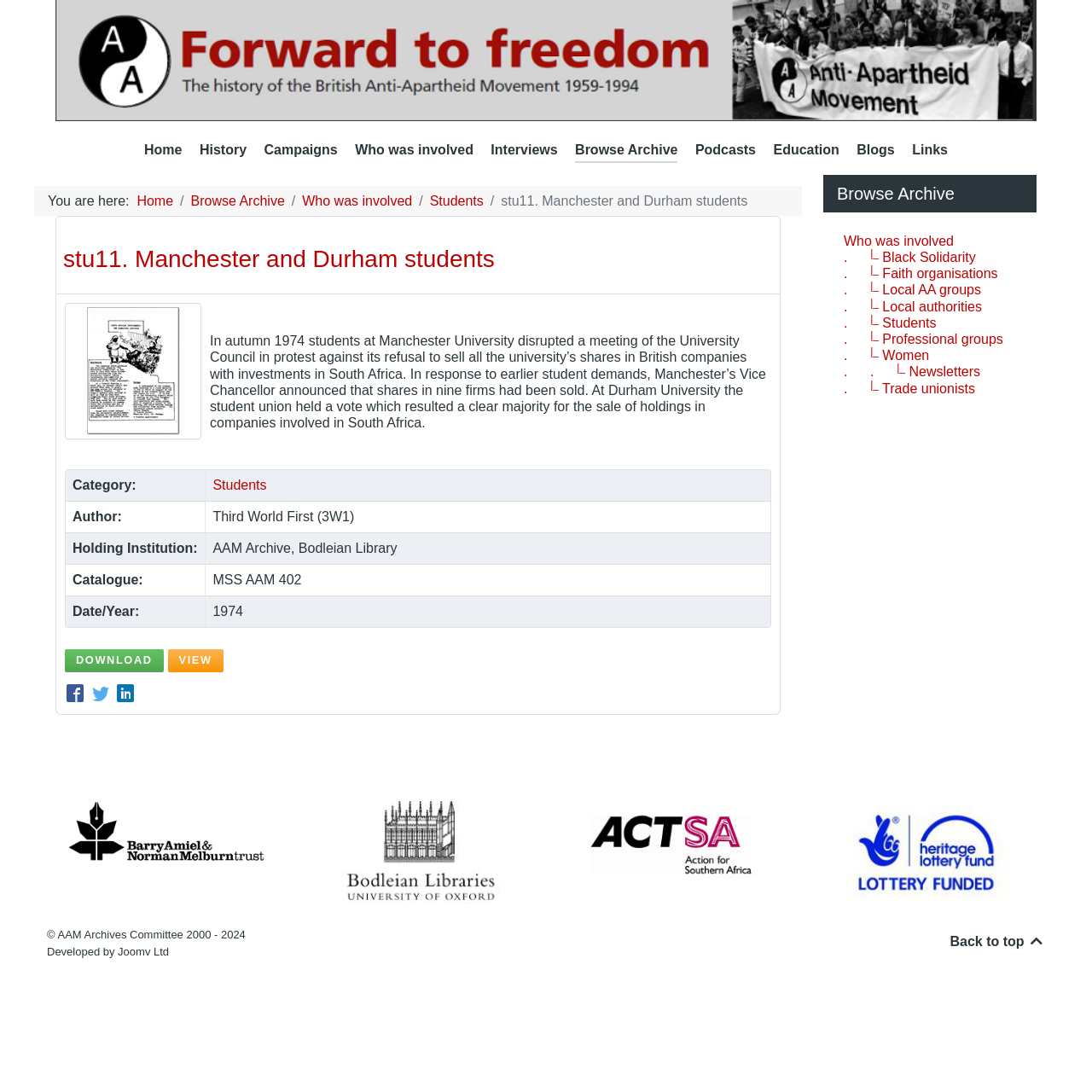What is the title of the webpage?
Use the image to give a comprehensive and detailed response to the question.

The title of the webpage is 'stu11. Manchester and Durham students' which is obtained from the heading element with bounding box coordinates [0.058, 0.225, 0.453, 0.249] and also from the root element's description.